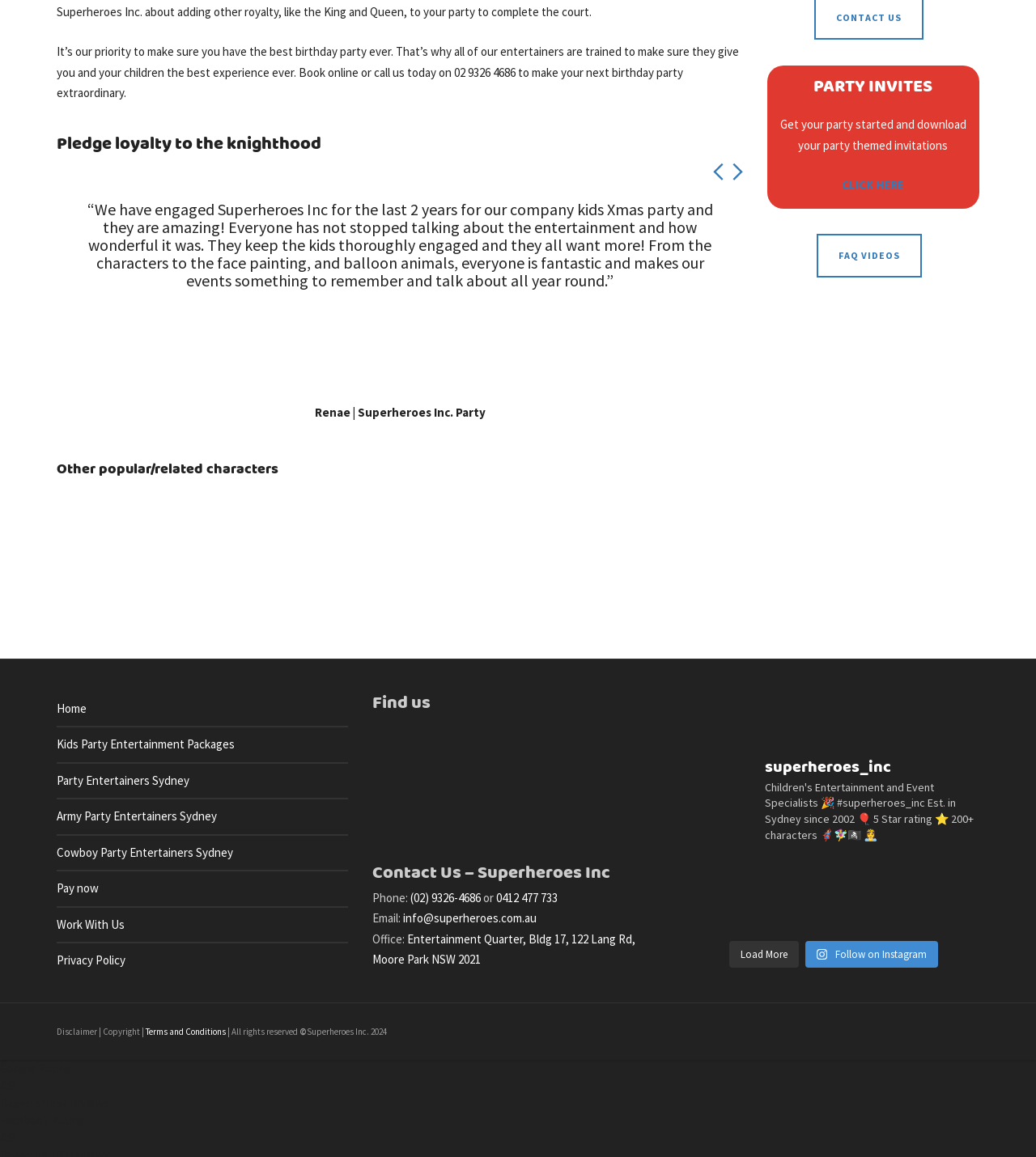Provide a short answer using a single word or phrase for the following question: 
What is the rating of Superheroes Inc. on Google?

4.9